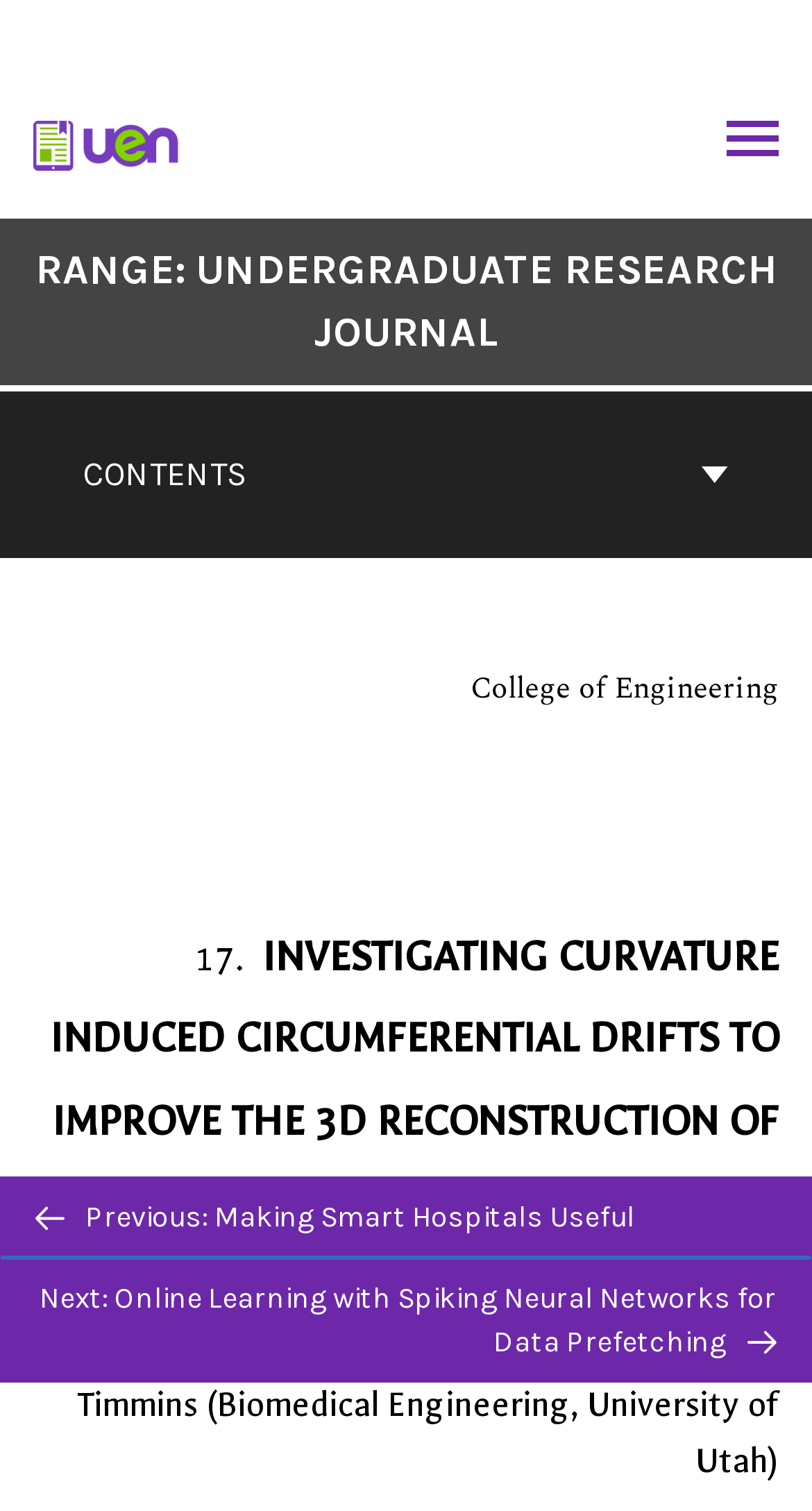Identify the bounding box coordinates for the UI element described as follows: RANGE: Undergraduate Research Journal. Use the format (top-left x, top-left y, bottom-right x, bottom-right y) and ensure all values are floating point numbers between 0 and 1.

[0.0, 0.158, 1.0, 0.241]